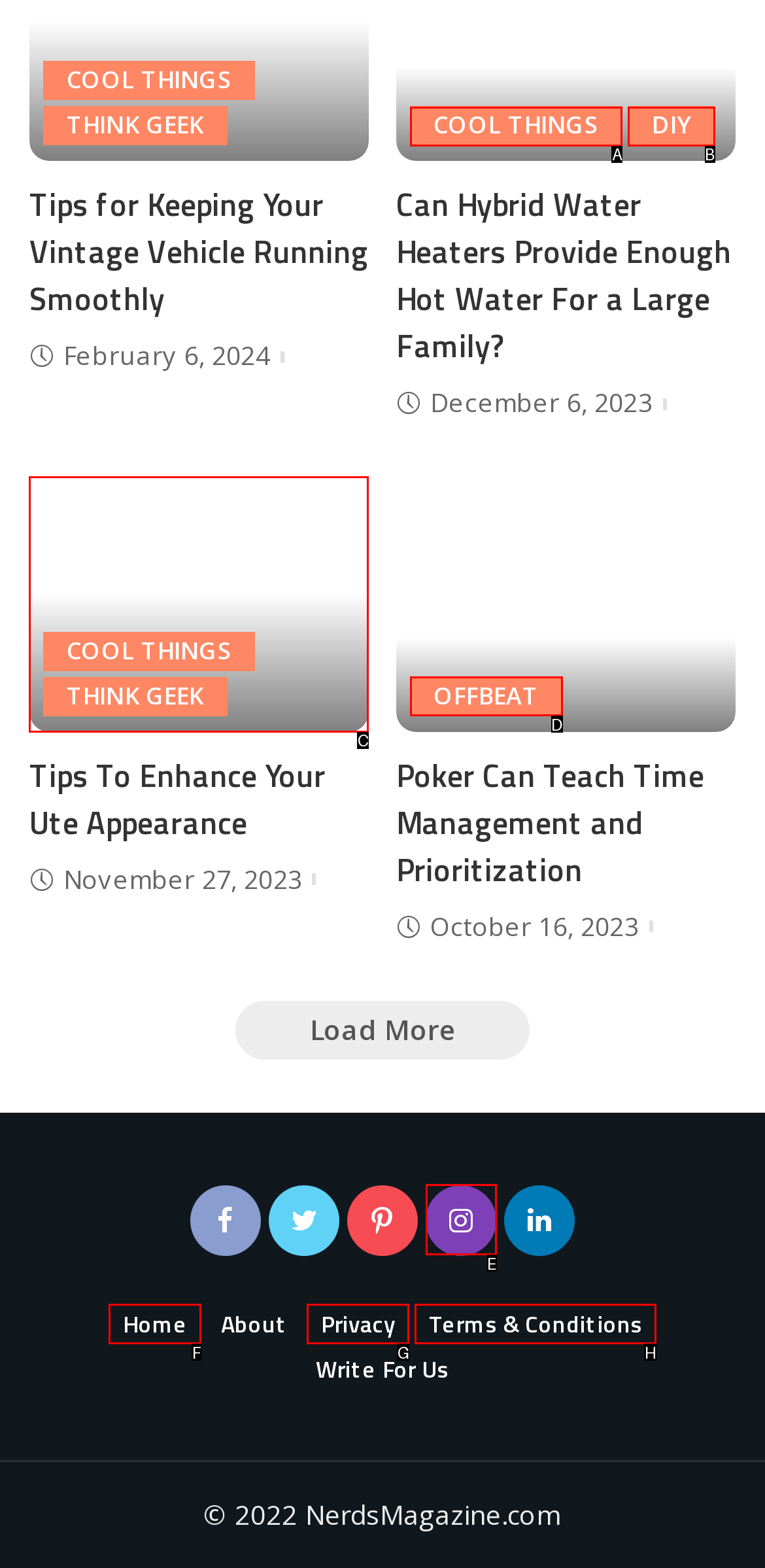Tell me the correct option to click for this task: View 'woman driving an old blue truck' image
Write down the option's letter from the given choices.

C